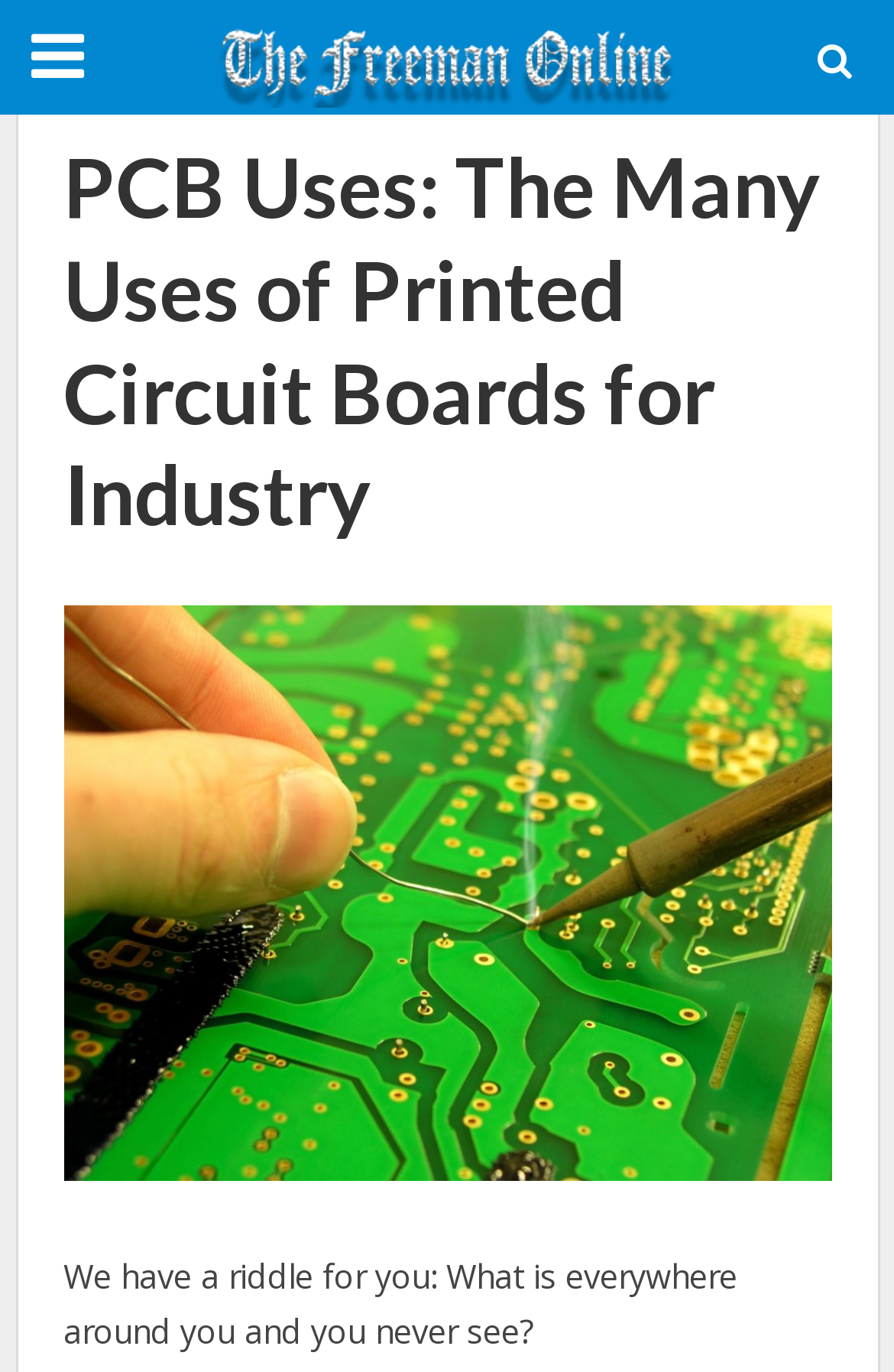What is shown in the figure?
Using the image as a reference, answer the question with a short word or phrase.

printed circuit board